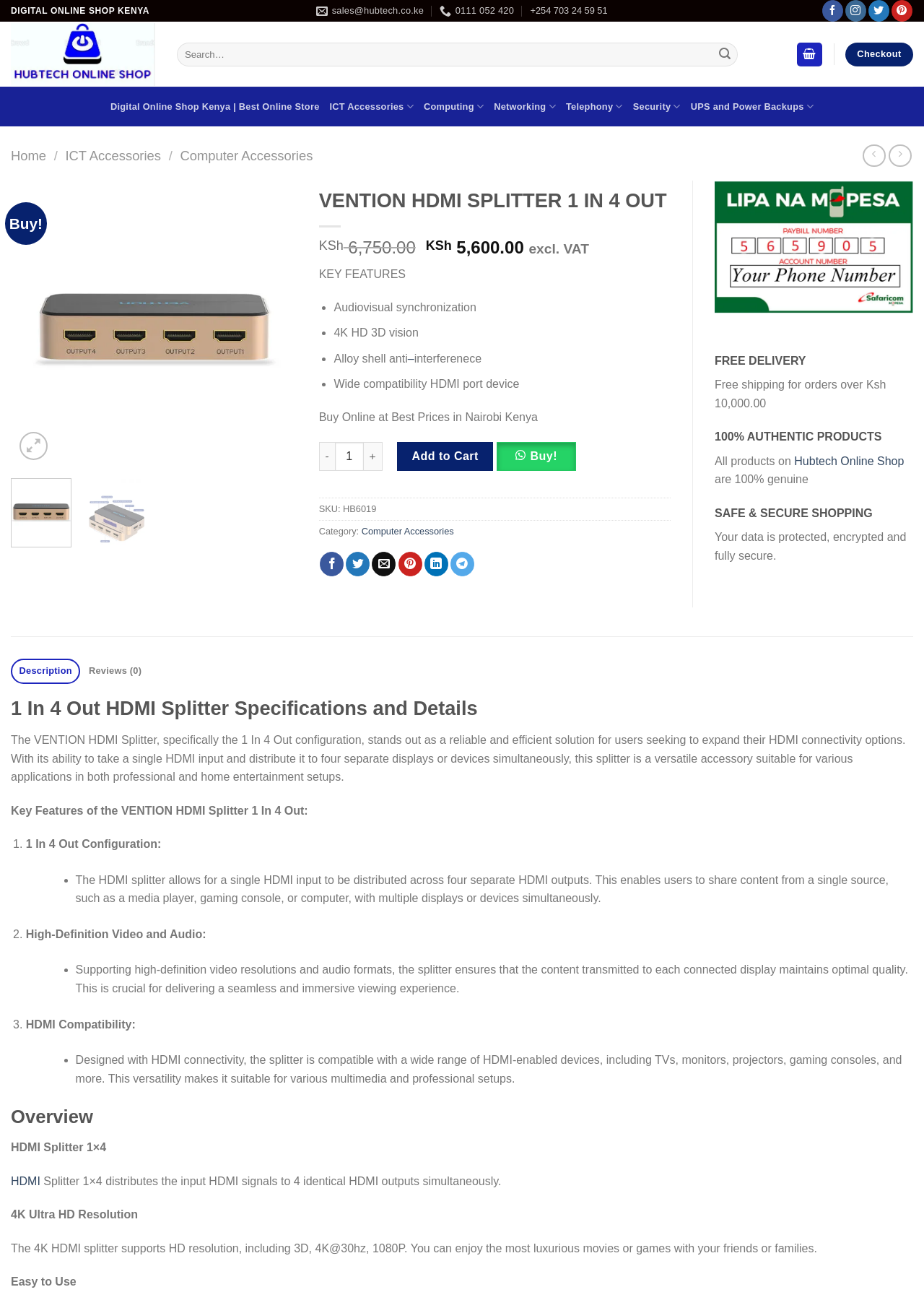Find the bounding box coordinates of the element to click in order to complete this instruction: "Follow on Facebook". The bounding box coordinates must be four float numbers between 0 and 1, denoted as [left, top, right, bottom].

[0.89, 0.0, 0.912, 0.017]